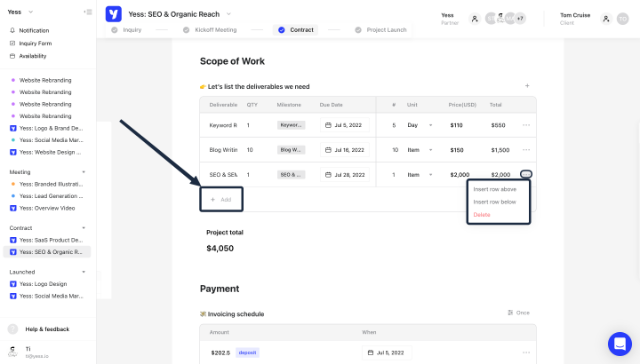What information is included in the 'Scope of Work' section?
Refer to the screenshot and deliver a thorough answer to the question presented.

The 'Scope of Work' section outlines the deliverables needed for the project, including specific tasks, their quantities, due dates, and associated costs, providing a clear overview of the project requirements.